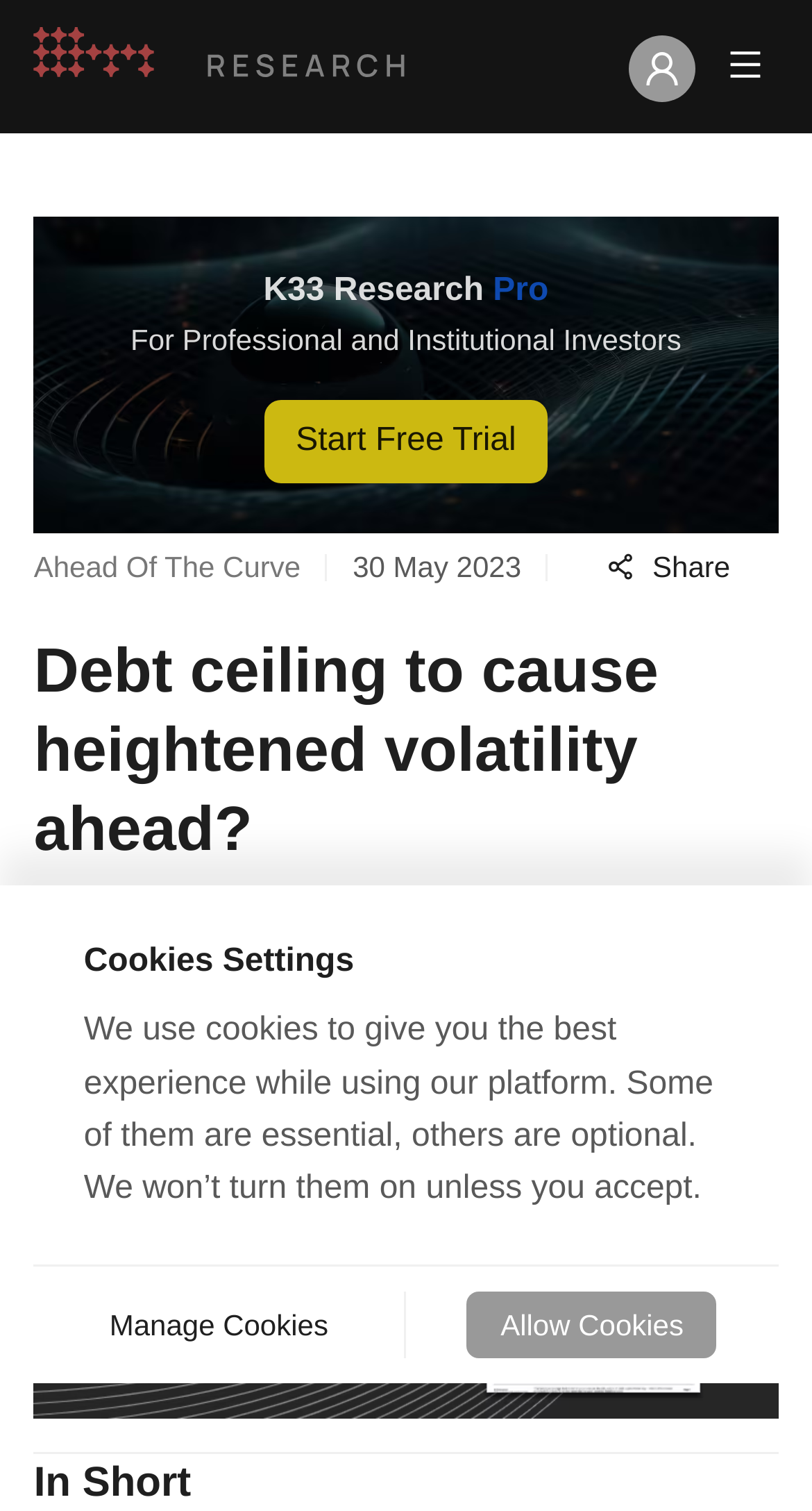Provide the bounding box coordinates for the specified HTML element described in this description: "alt="company-logo"". The coordinates should be four float numbers ranging from 0 to 1, in the format [left, top, right, bottom].

[0.042, 0.0, 0.19, 0.088]